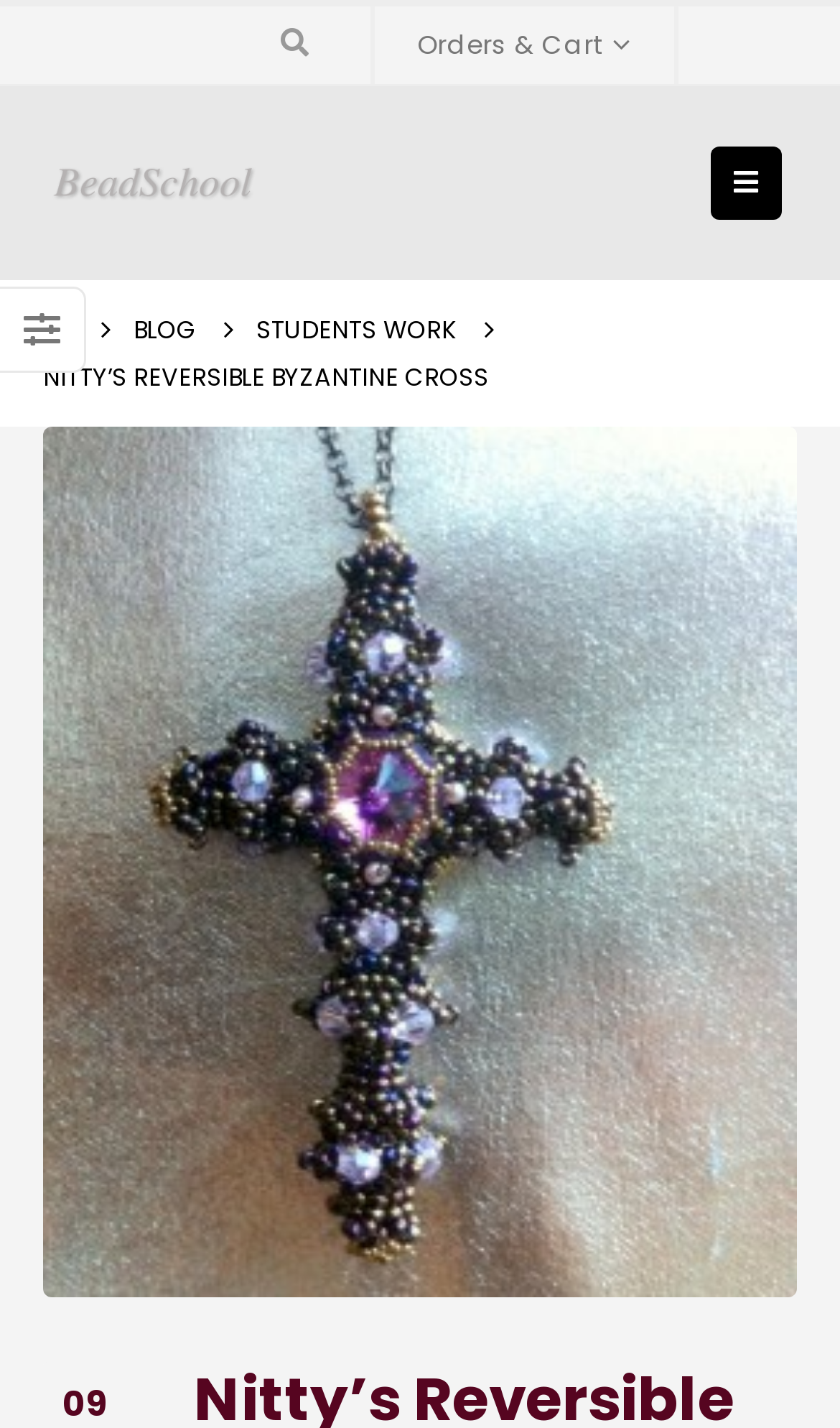Answer the question briefly using a single word or phrase: 
How many main navigation links are there?

4